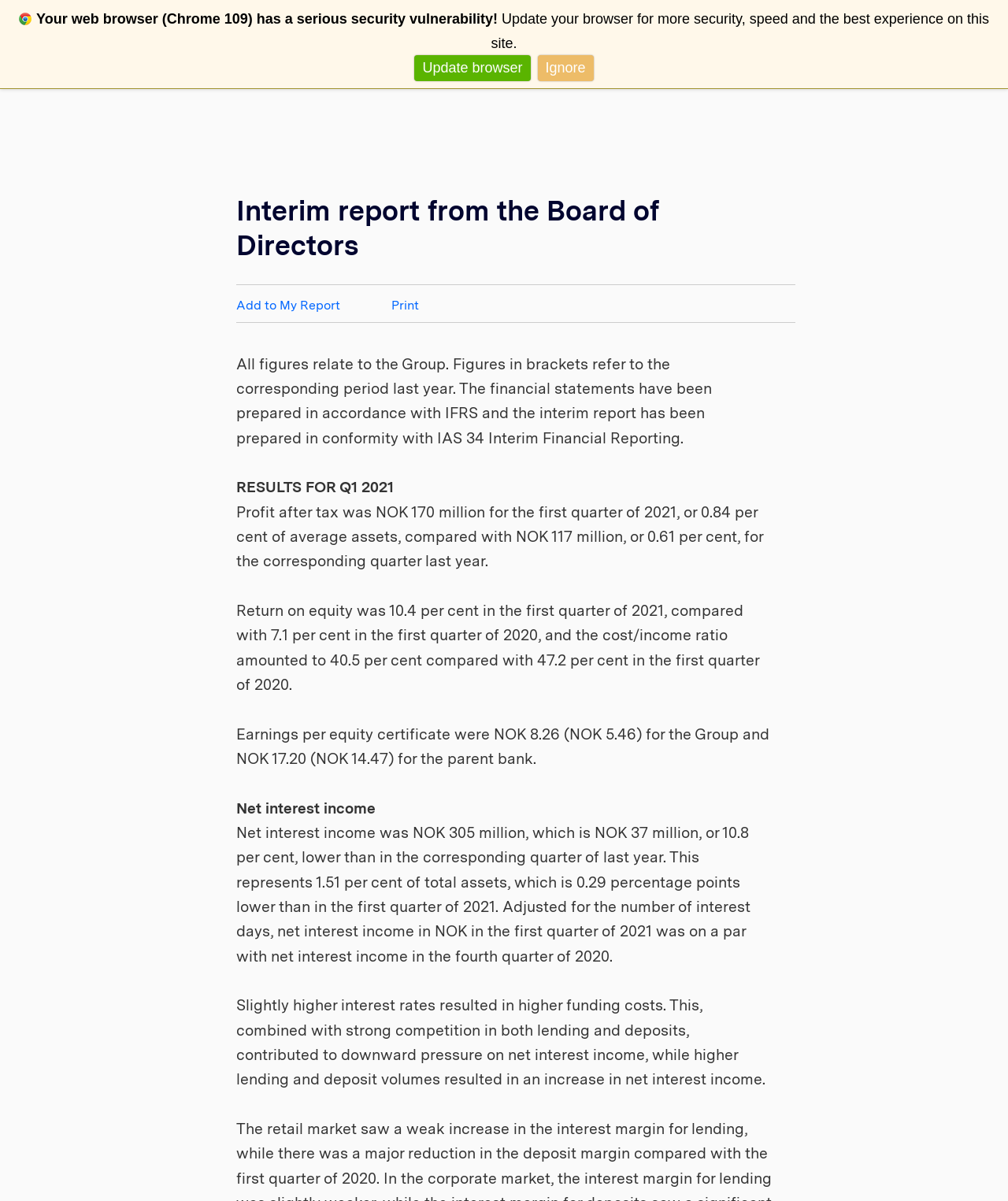Locate the bounding box coordinates of the area you need to click to fulfill this instruction: 'Go to Sparebanken Møre'. The coordinates must be in the form of four float numbers ranging from 0 to 1: [left, top, right, bottom].

[0.0, 0.0, 0.127, 0.047]